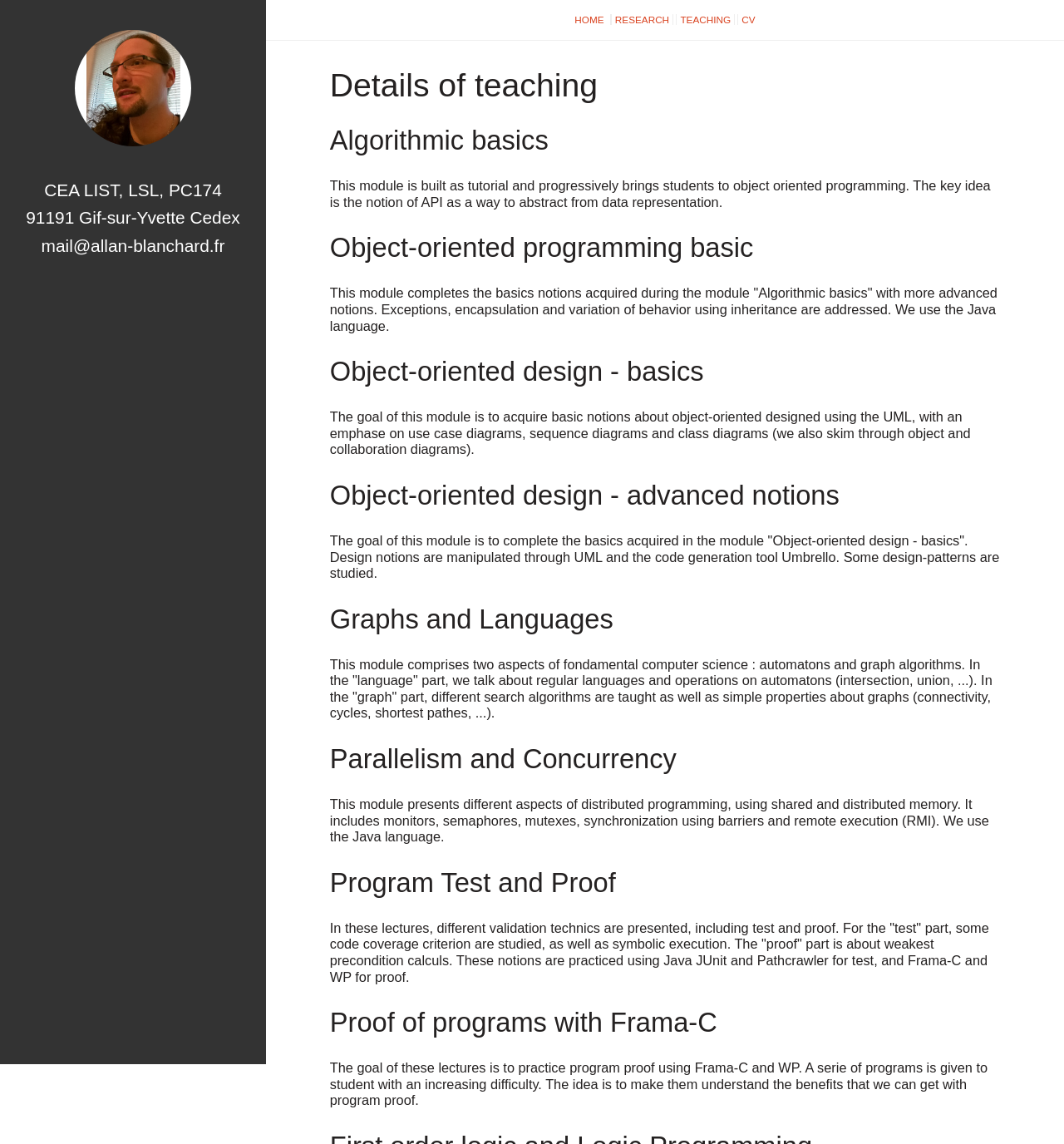Identify the bounding box of the UI component described as: "parent_node: CEA LIST, LSL, PC174".

[0.07, 0.117, 0.18, 0.13]